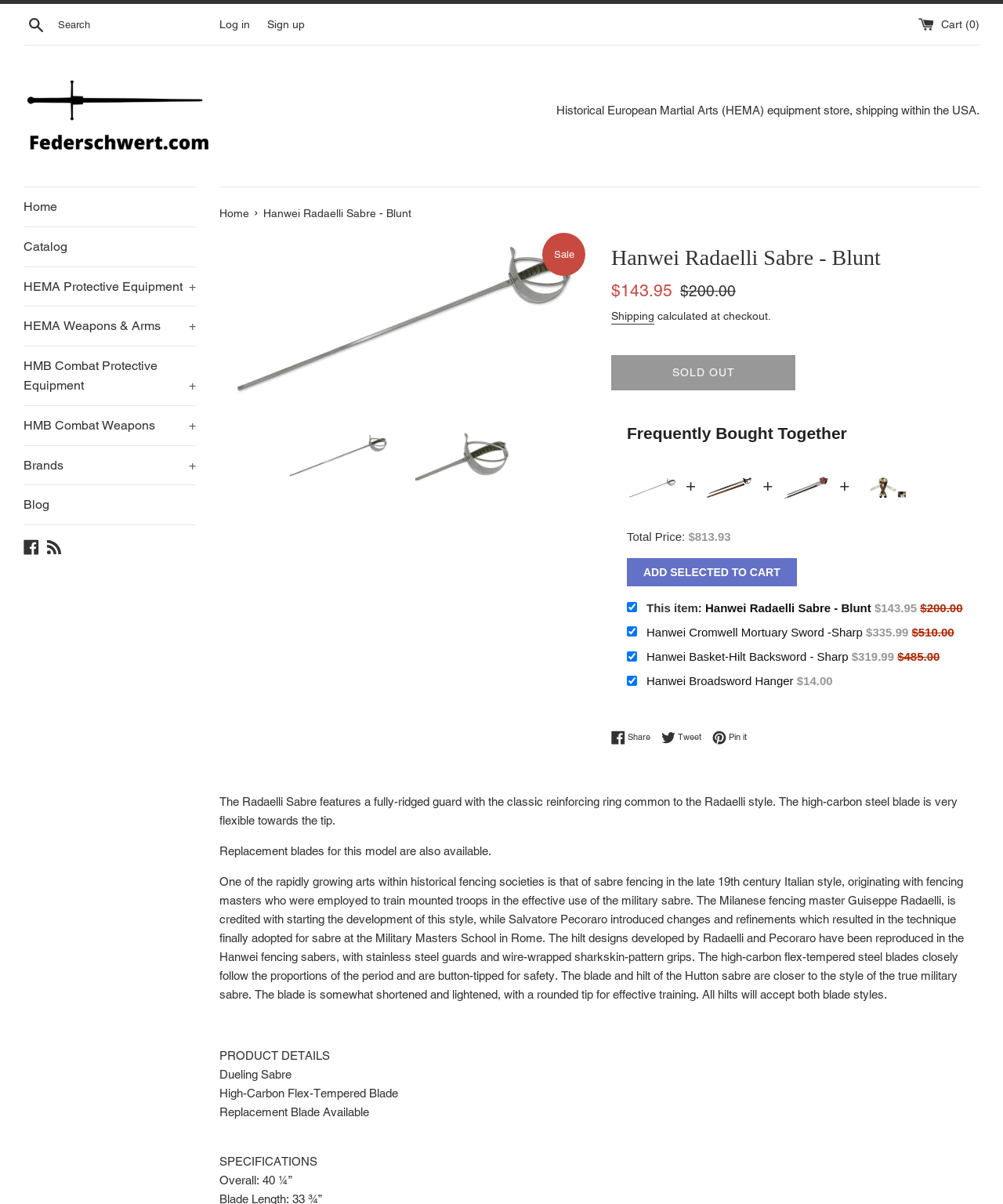Please determine the bounding box coordinates of the element's region to click in order to carry out the following instruction: "Search for products". The coordinates should be four float numbers between 0 and 1, i.e., [left, top, right, bottom].

[0.023, 0.011, 0.048, 0.028]